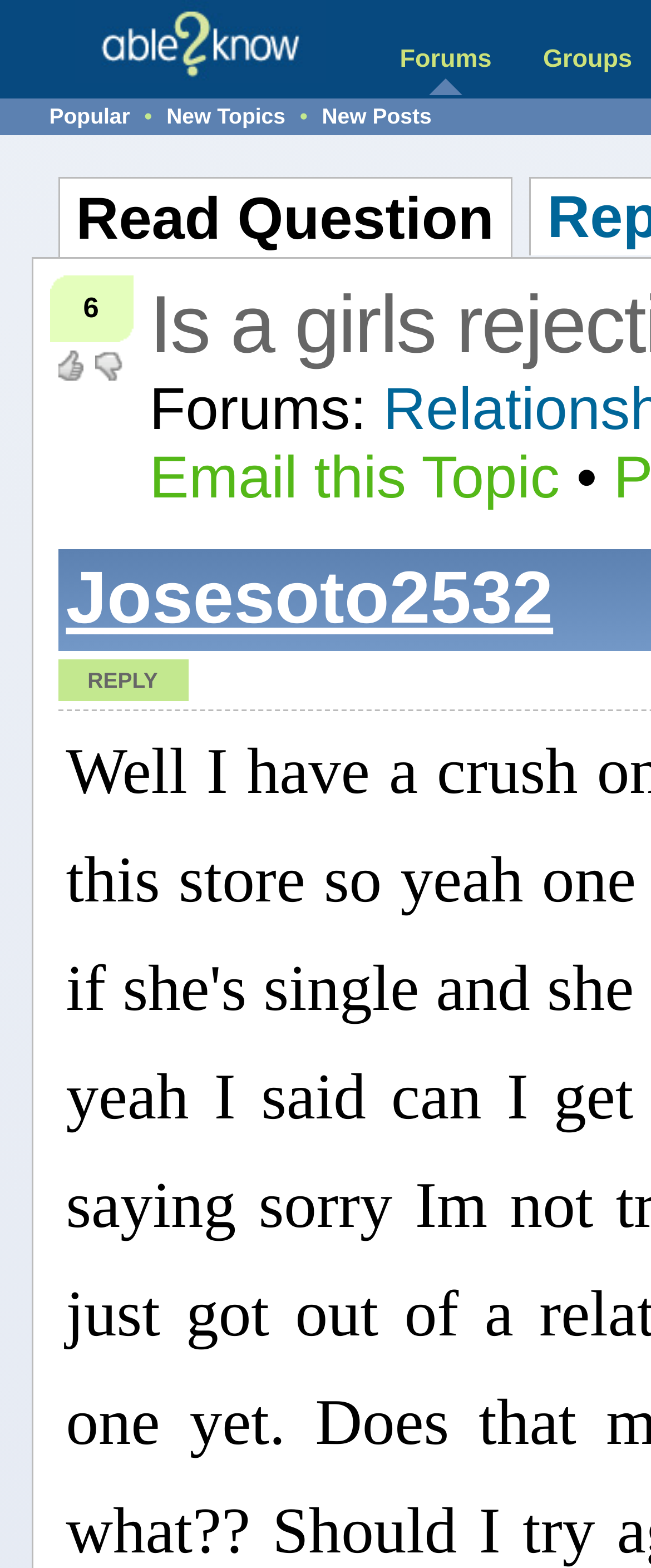Give the bounding box coordinates for this UI element: "Email this Topic". The coordinates should be four float numbers between 0 and 1, arranged as [left, top, right, bottom].

[0.229, 0.271, 0.86, 0.314]